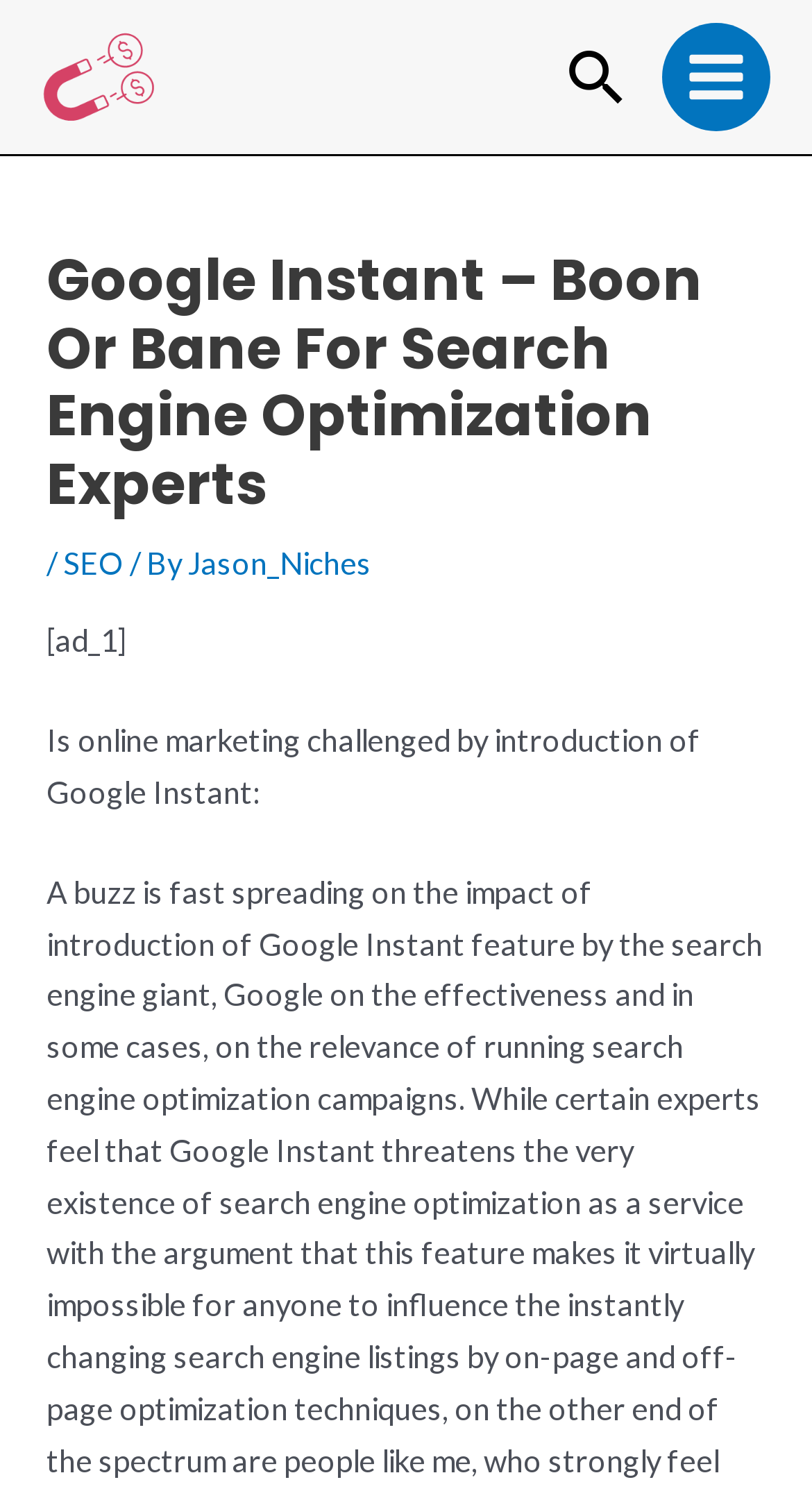Is there a search function on the webpage?
Carefully analyze the image and provide a detailed answer to the question.

I found a link labeled 'Search icon link' on the top right corner of the webpage, which suggests that there is a search function available.